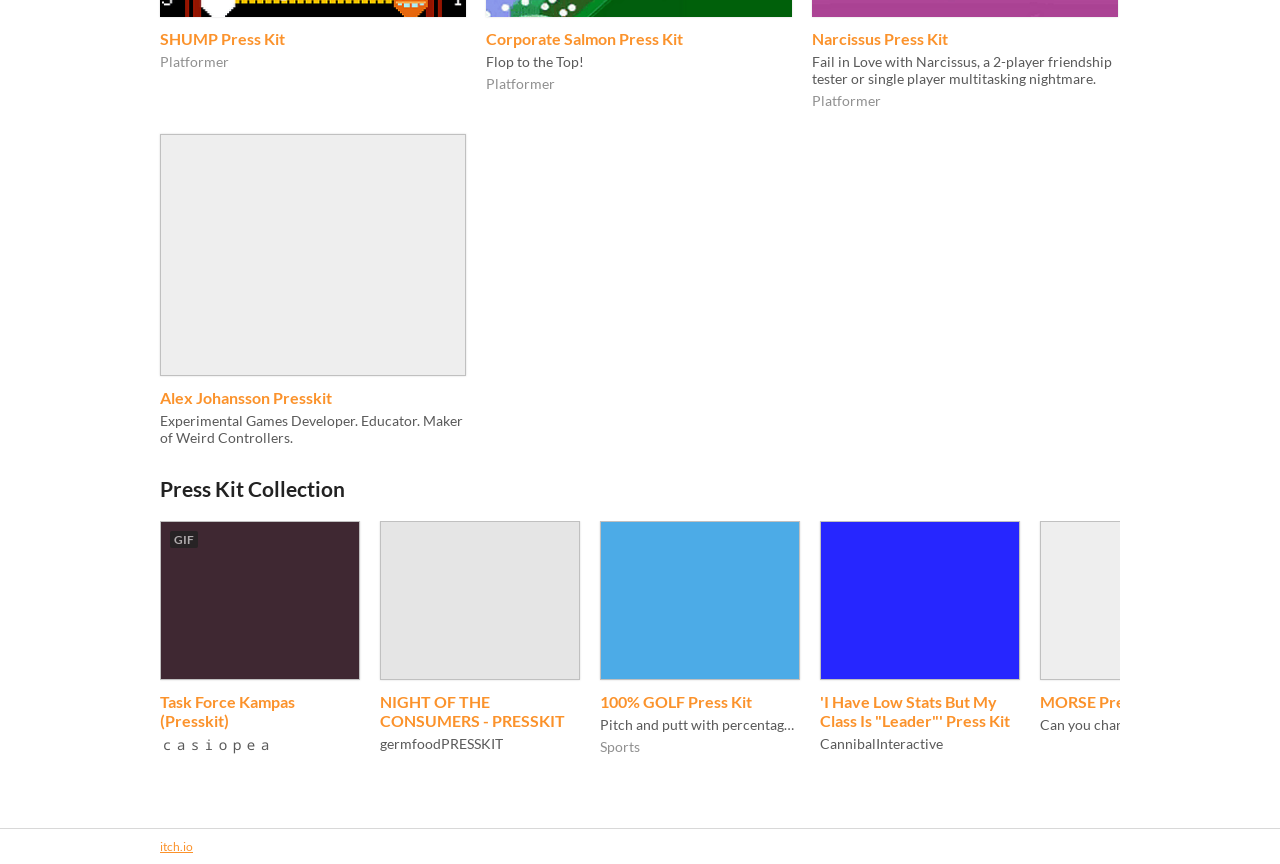Identify and provide the bounding box for the element described by: "SHUMP Press Kit".

[0.125, 0.033, 0.223, 0.055]